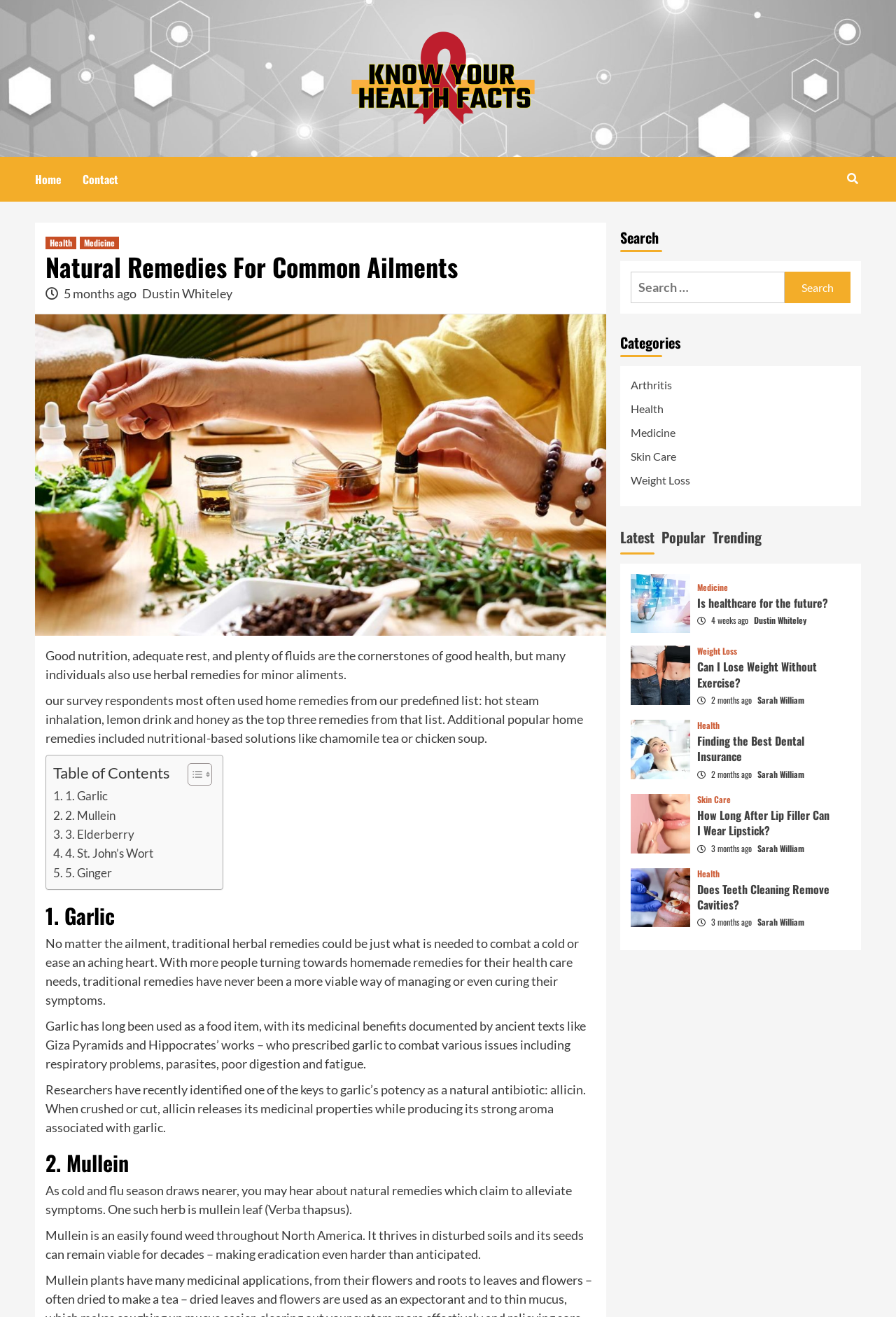Determine the bounding box coordinates for the area that needs to be clicked to fulfill this task: "Search for something". The coordinates must be given as four float numbers between 0 and 1, i.e., [left, top, right, bottom].

[0.704, 0.206, 0.876, 0.23]